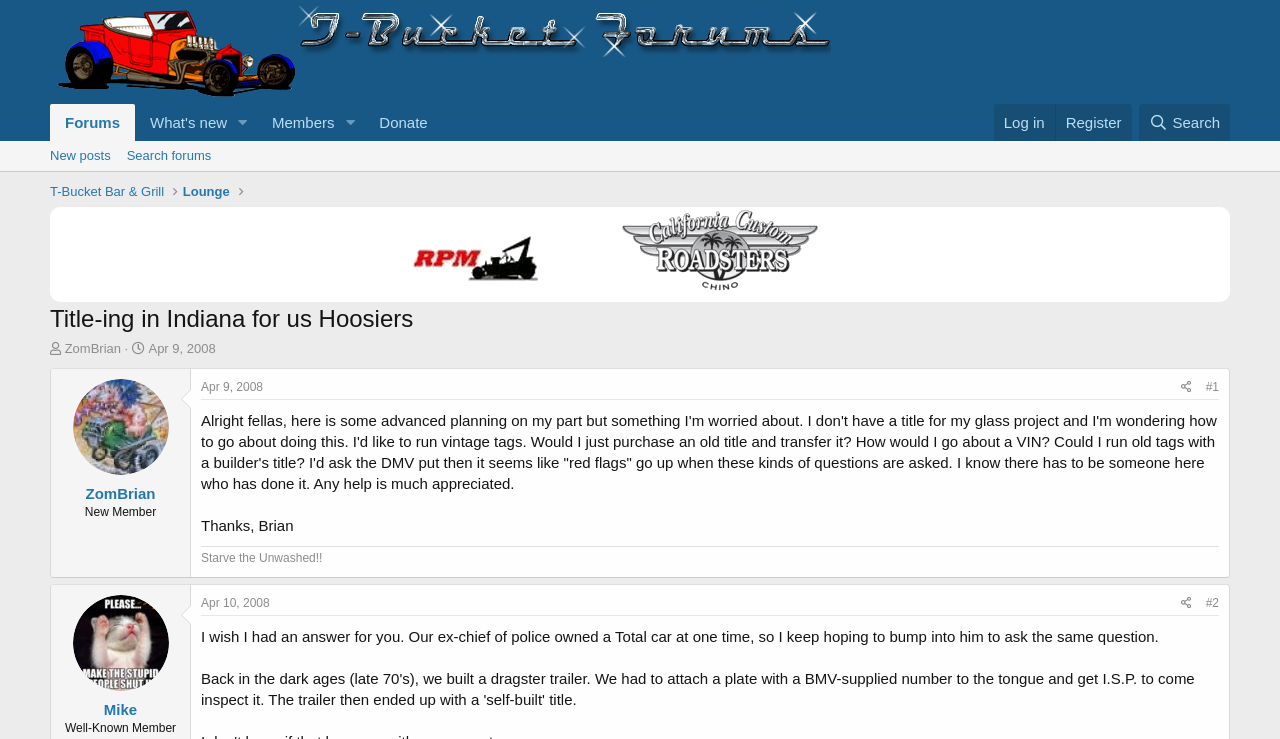Specify the bounding box coordinates of the region I need to click to perform the following instruction: "Go back to the blog". The coordinates must be four float numbers in the range of 0 to 1, i.e., [left, top, right, bottom].

None